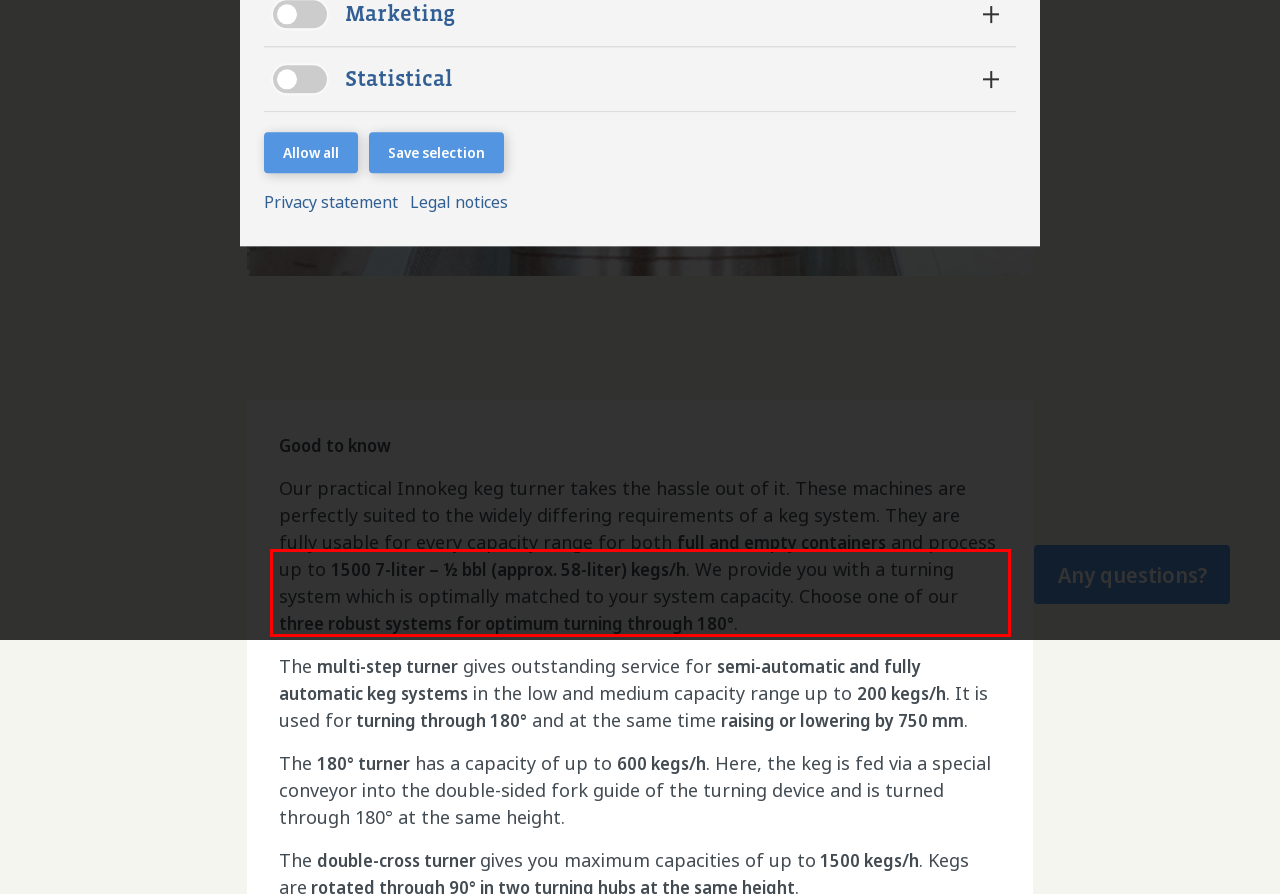Identify the text inside the red bounding box in the provided webpage screenshot and transcribe it.

VISITOR_INFO1_LIVE A cookie that YouTube sets that measures your bandwidth to determine whether you get the new player interface or the old.